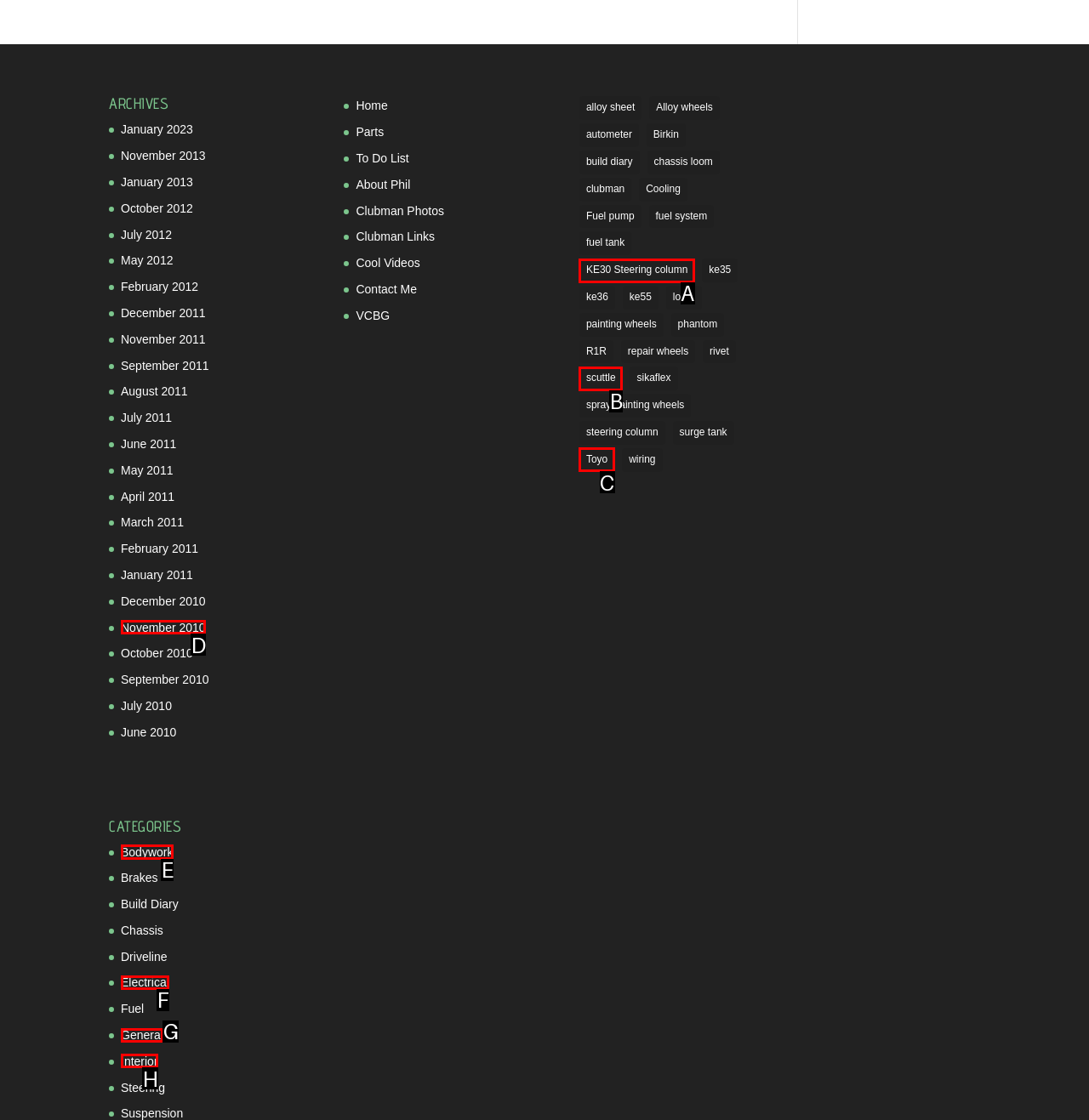Point out the UI element to be clicked for this instruction: View the 'Bodywork' category. Provide the answer as the letter of the chosen element.

E